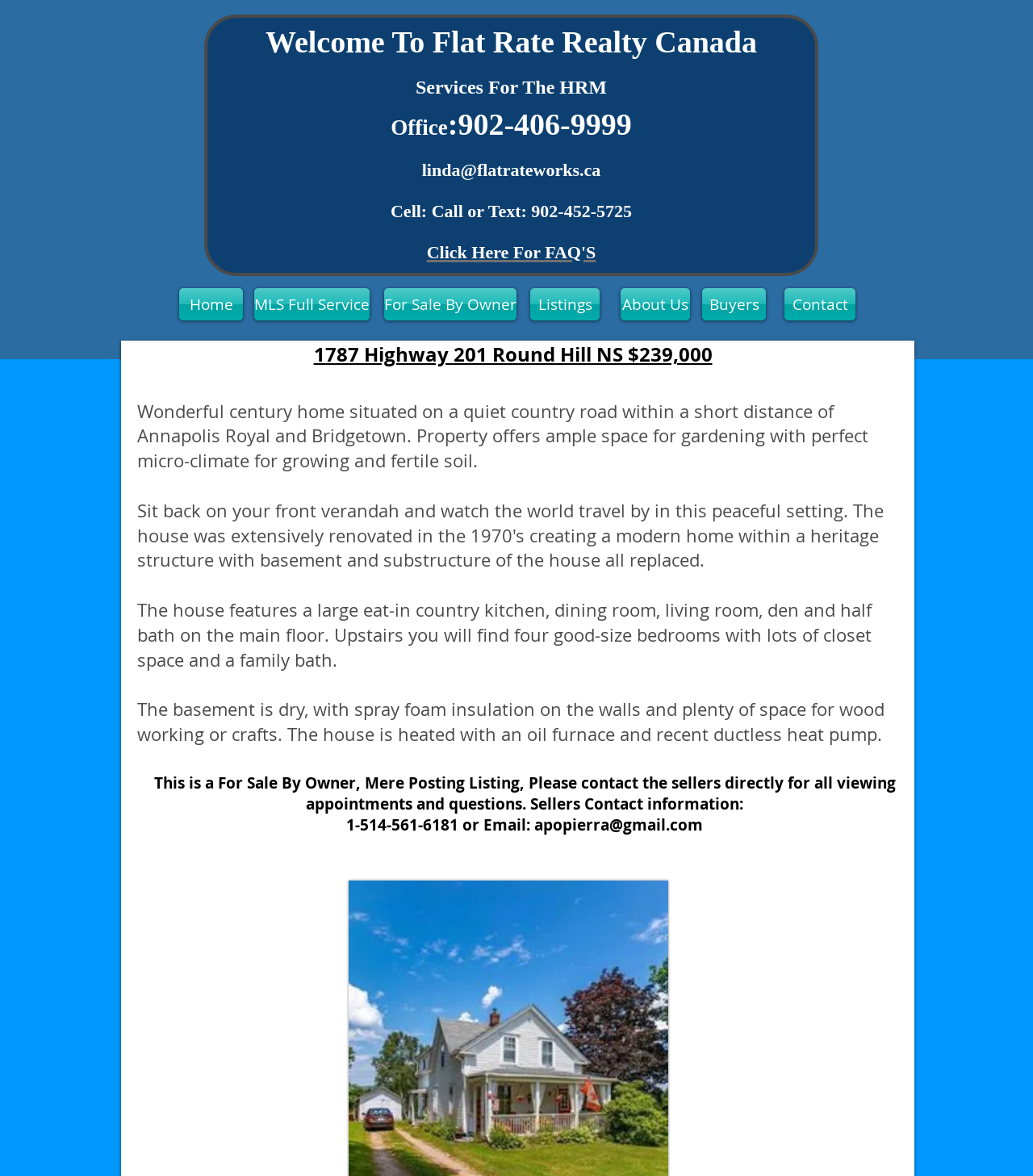Please locate the bounding box coordinates of the element that should be clicked to complete the given instruction: "Email the seller".

[0.517, 0.692, 0.68, 0.71]